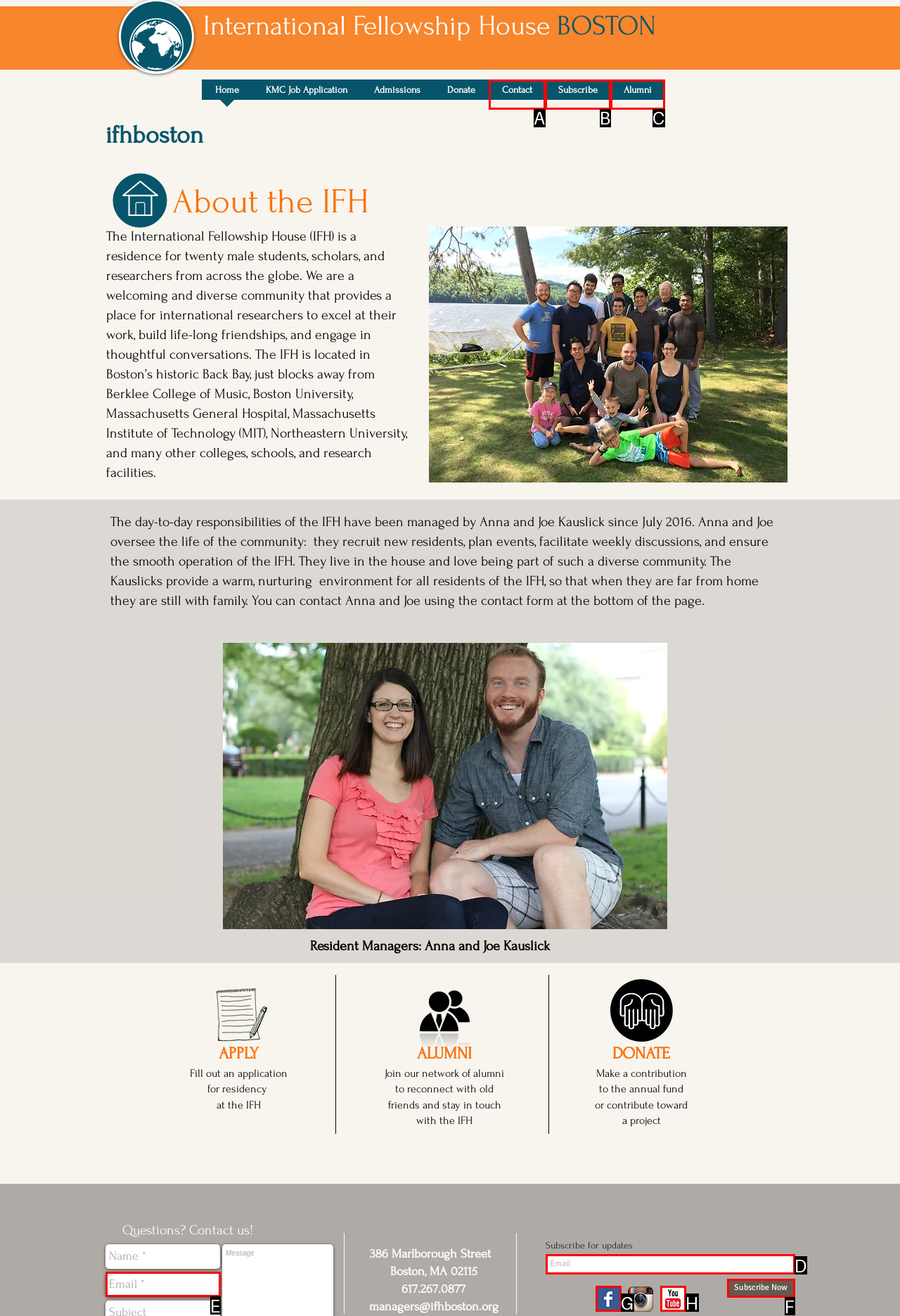Identify which HTML element matches the description: Print. Answer with the correct option's letter.

None